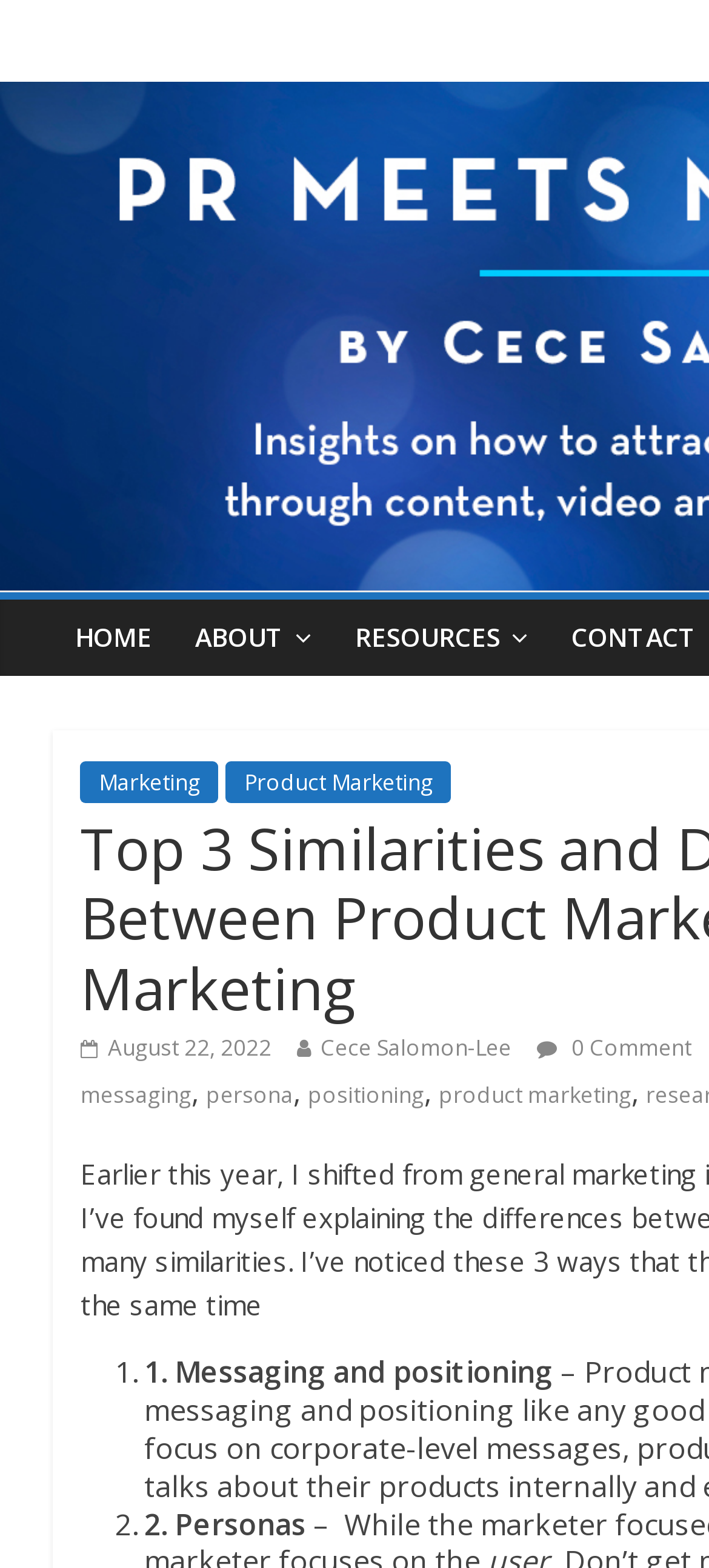Generate a thorough caption detailing the webpage content.

The webpage appears to be a blog post or article discussing the differences between general marketing and product marketing. At the top, there are four navigation links: "HOME", "ABOUT", "RESOURCES", and a dropdown menu under "RESOURCES" with options "Marketing" and "Product Marketing". 

Below the navigation links, there is a title or header section with the text "As I shifted from general marketing into product marketing, I’ve found myself explaining the similarities and differences between the two." 

Underneath the title, there is a section with a date "August 22, 2022" and the author's name "Cece Salomon-Lee". To the right of this section, there is a link with a comment count "0 Comment". 

Further down, there are five links in a row, labeled "messaging", "persona", "positioning", and "product marketing", separated by commas. 

The main content of the webpage is a list with two items. The first item is labeled "1. Messaging and positioning", and the second item is labeled "2. Personas".